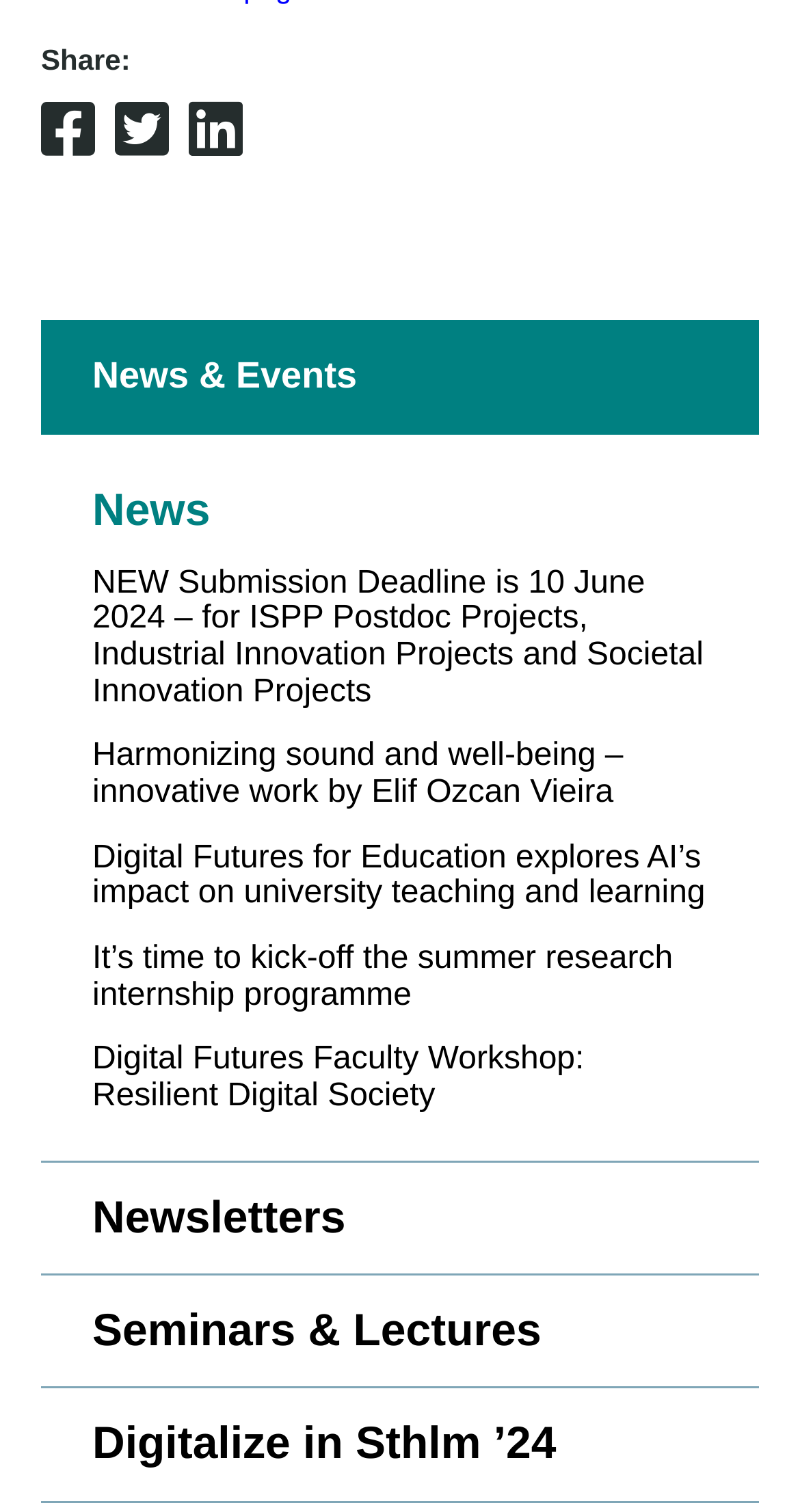Please identify the bounding box coordinates of the region to click in order to complete the task: "View seminars and lectures". The coordinates must be four float numbers between 0 and 1, specified as [left, top, right, bottom].

[0.115, 0.862, 0.677, 0.896]